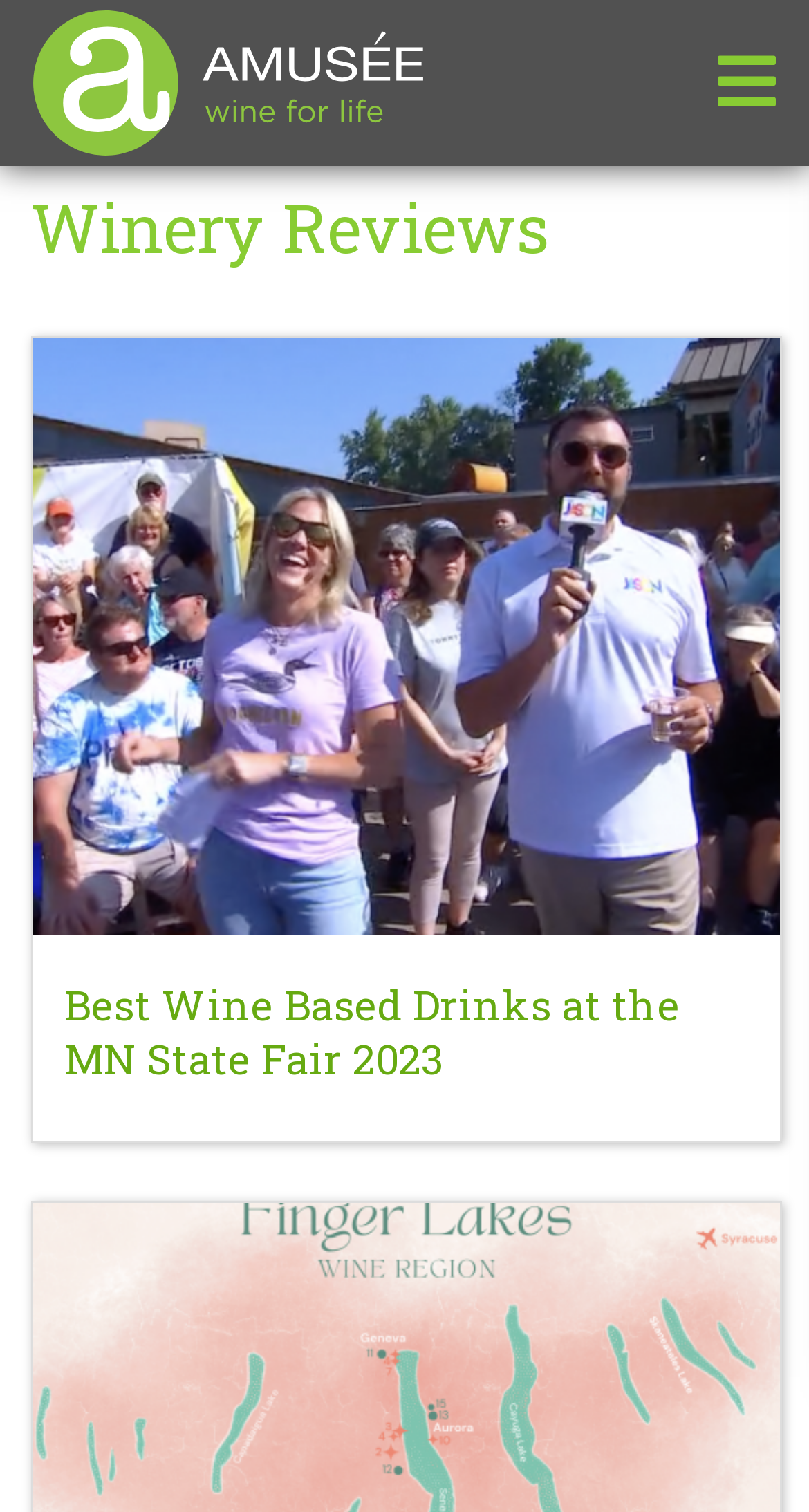Using the information in the image, give a detailed answer to the following question: What is the title of the latest article?

I looked for the most recent article on the page, which is the one with the ID 167, and its title is 'Best Wine Based Drinks at the MN State Fair 2023'.